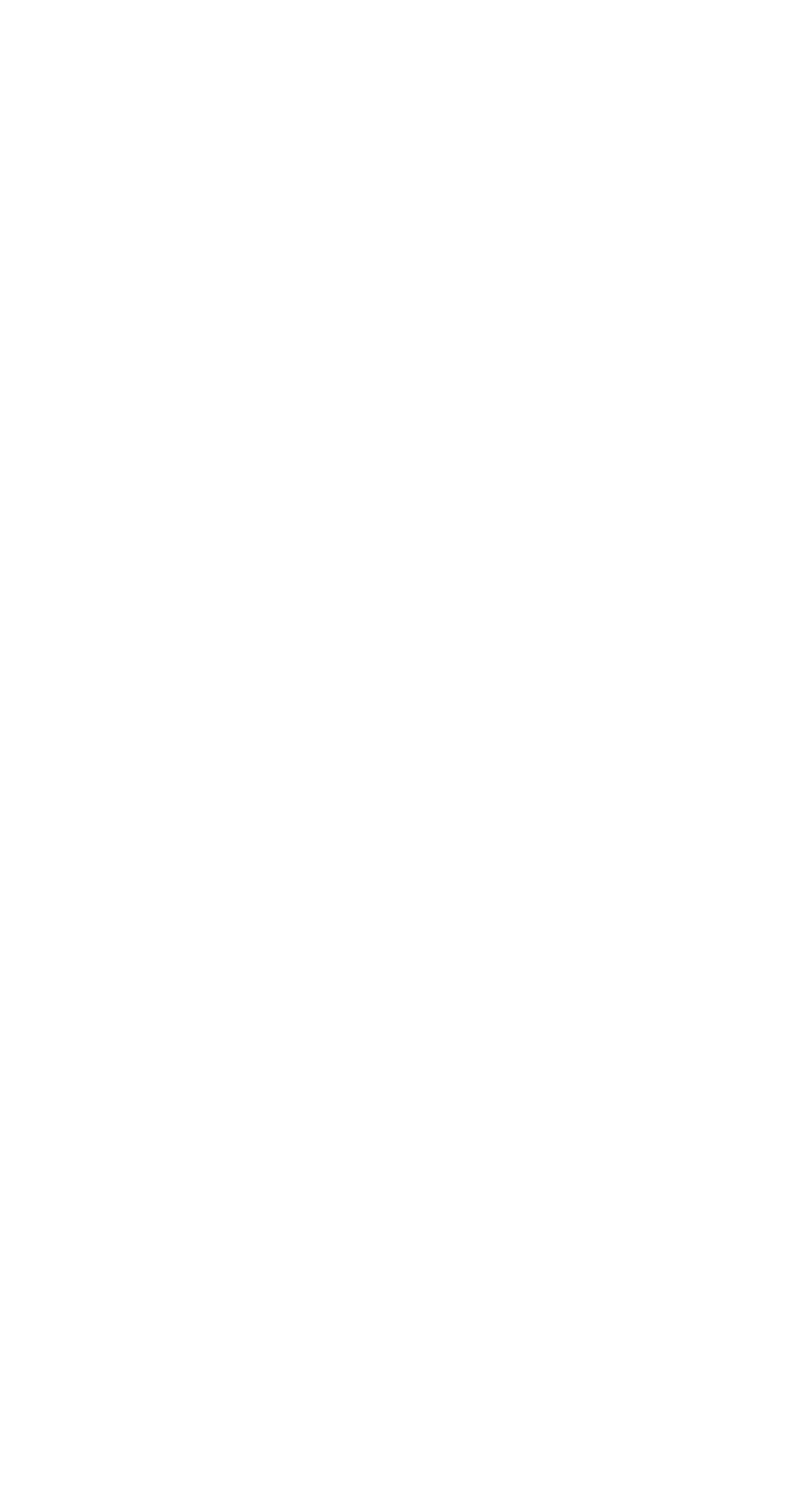From the given element description: "heavyswan698", find the bounding box for the UI element. Provide the coordinates as four float numbers between 0 and 1, in the order [left, top, right, bottom].

[0.481, 0.08, 0.732, 0.105]